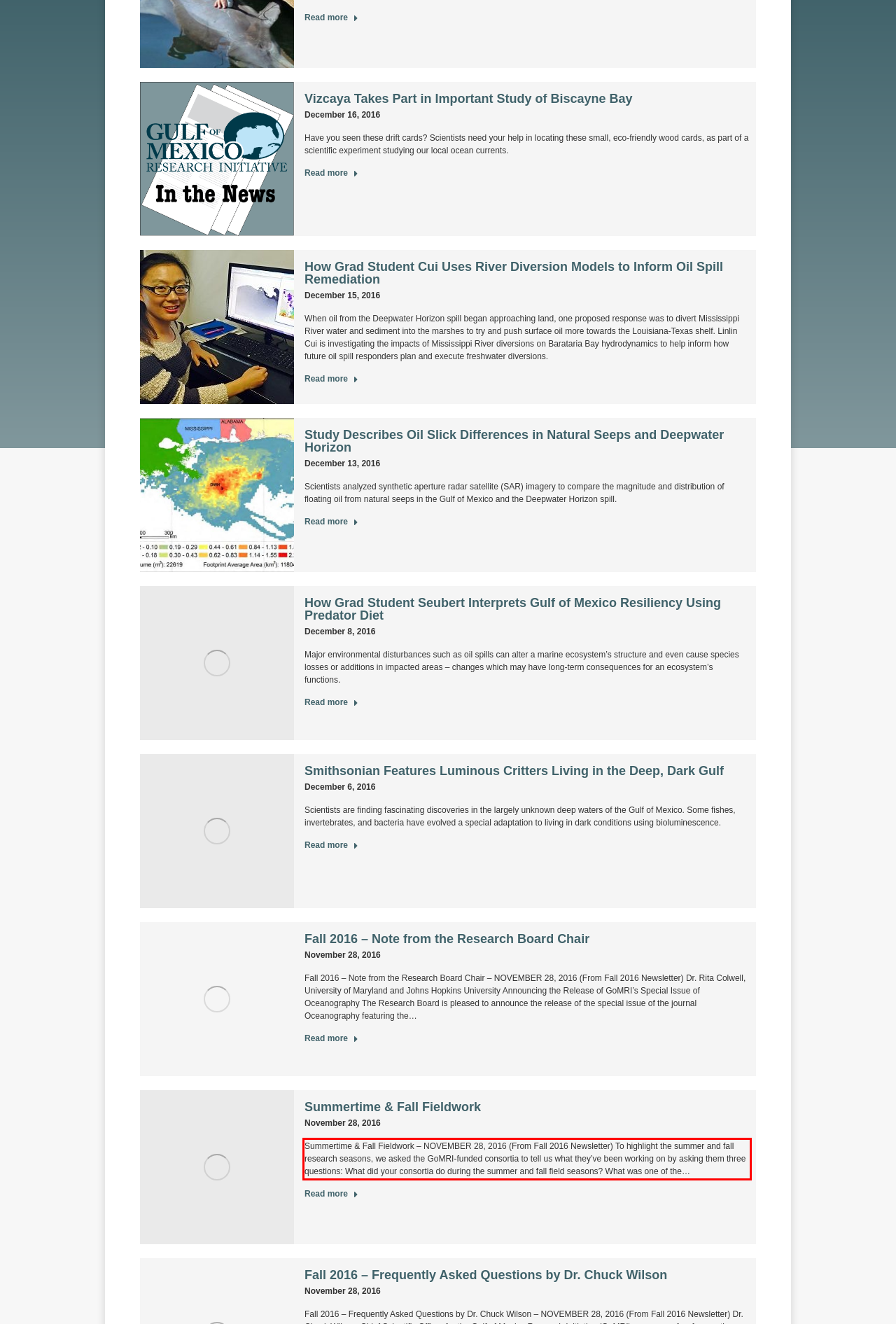Your task is to recognize and extract the text content from the UI element enclosed in the red bounding box on the webpage screenshot.

Summertime & Fall Fieldwork – NOVEMBER 28, 2016 (From Fall 2016 Newsletter) To highlight the summer and fall research seasons, we asked the GoMRI-funded consortia to tell us what they’ve been working on by asking them three questions: What did your consortia do during the summer and fall field seasons? What was one of the…